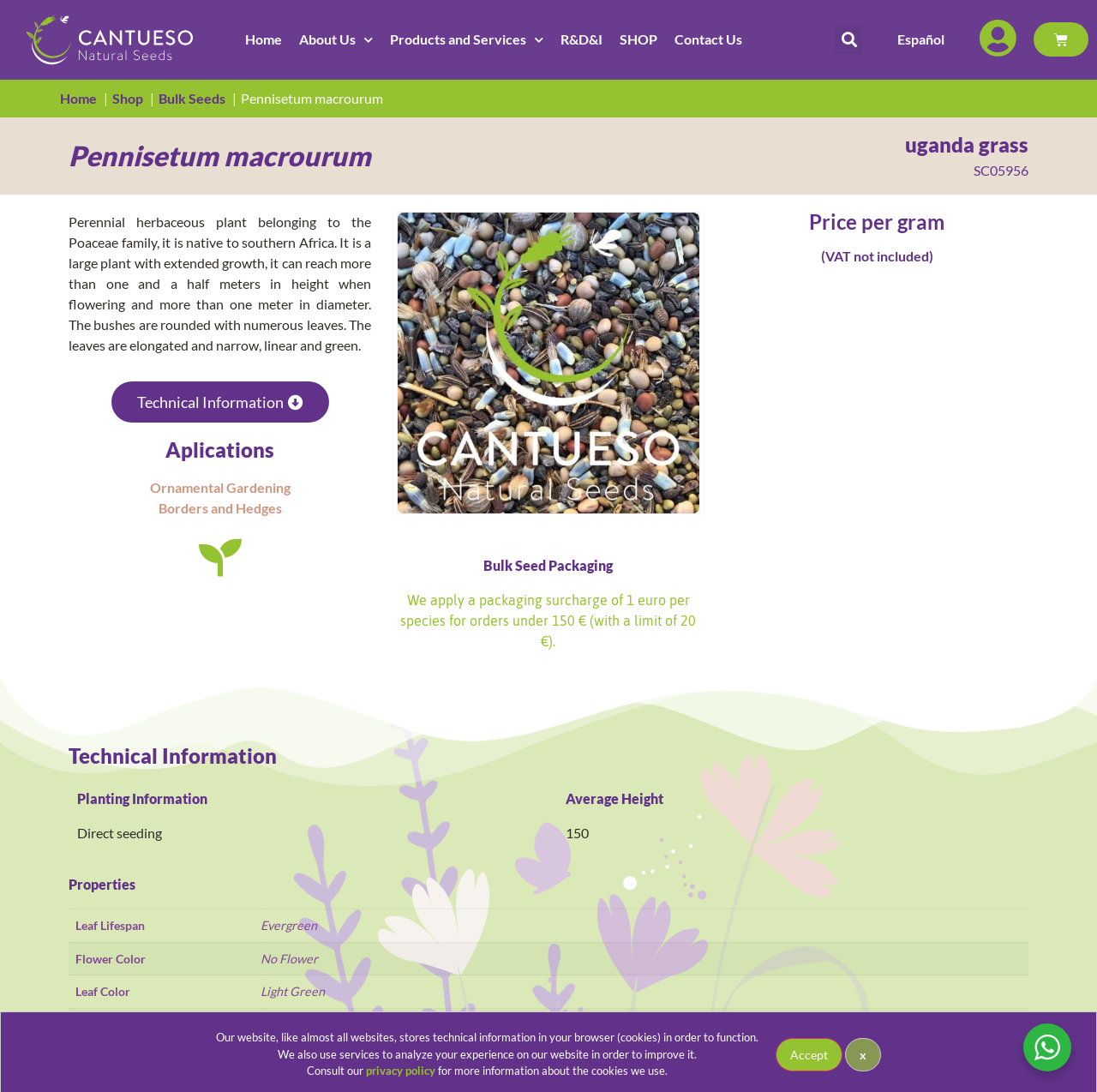Specify the bounding box coordinates for the region that must be clicked to perform the given instruction: "search for something".

[0.761, 0.024, 0.787, 0.049]